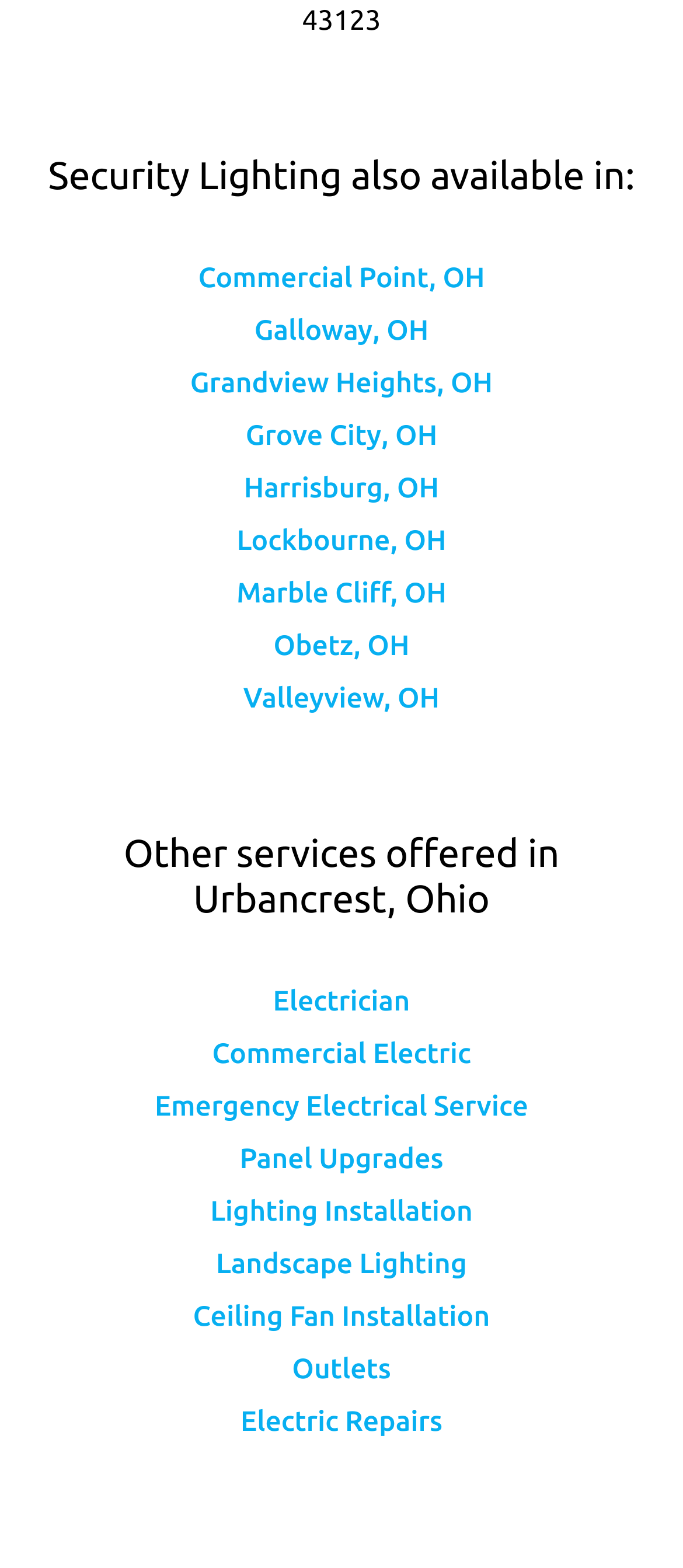Bounding box coordinates should be in the format (top-left x, top-left y, bottom-right x, bottom-right y) and all values should be floating point numbers between 0 and 1. Determine the bounding box coordinate for the UI element described as: Outlets

[0.428, 0.863, 0.572, 0.883]